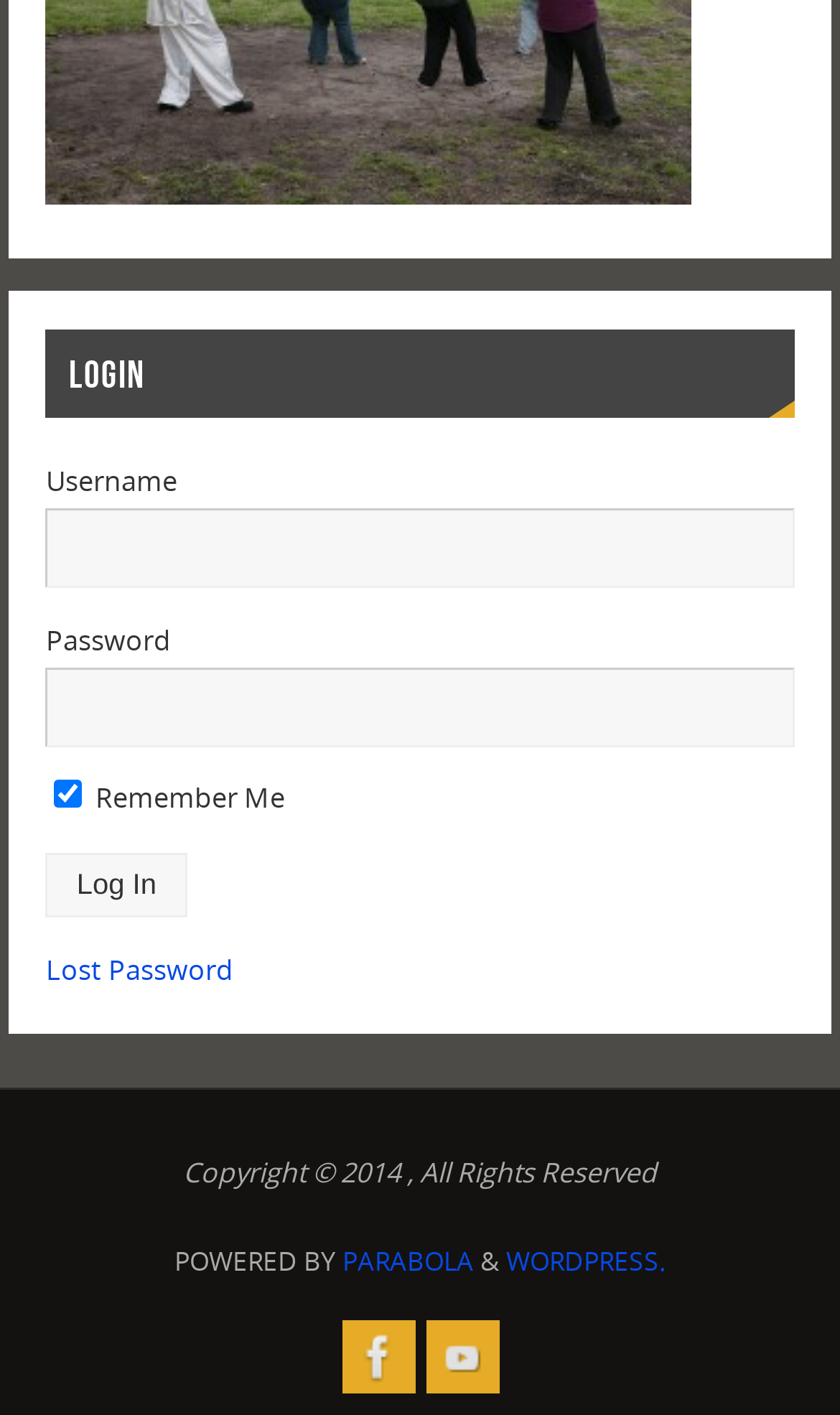Can you specify the bounding box coordinates for the region that should be clicked to fulfill this instruction: "Check Remember Me".

[0.065, 0.551, 0.098, 0.571]